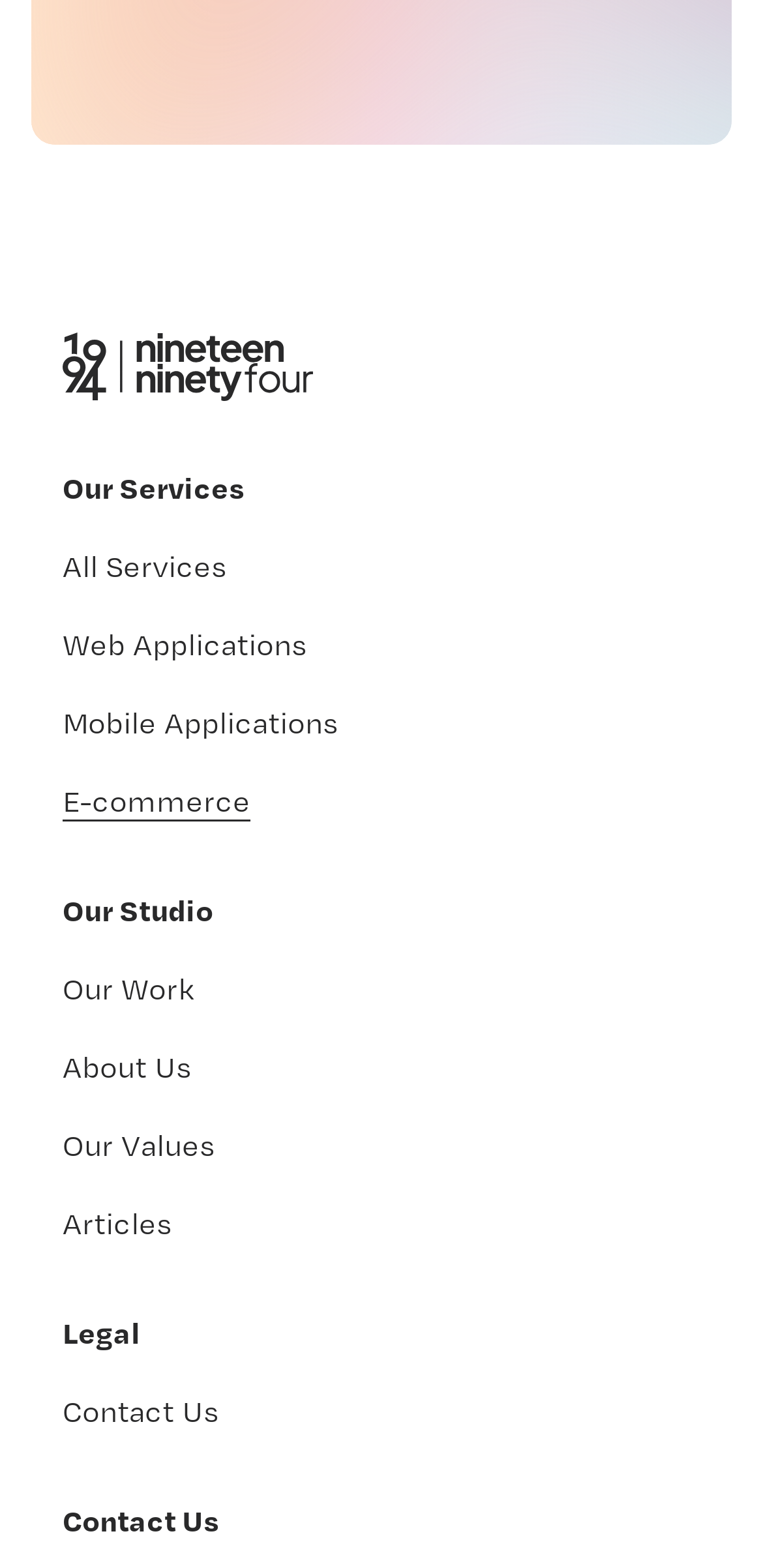Pinpoint the bounding box coordinates of the area that must be clicked to complete this instruction: "contact us".

[0.082, 0.887, 0.287, 0.912]